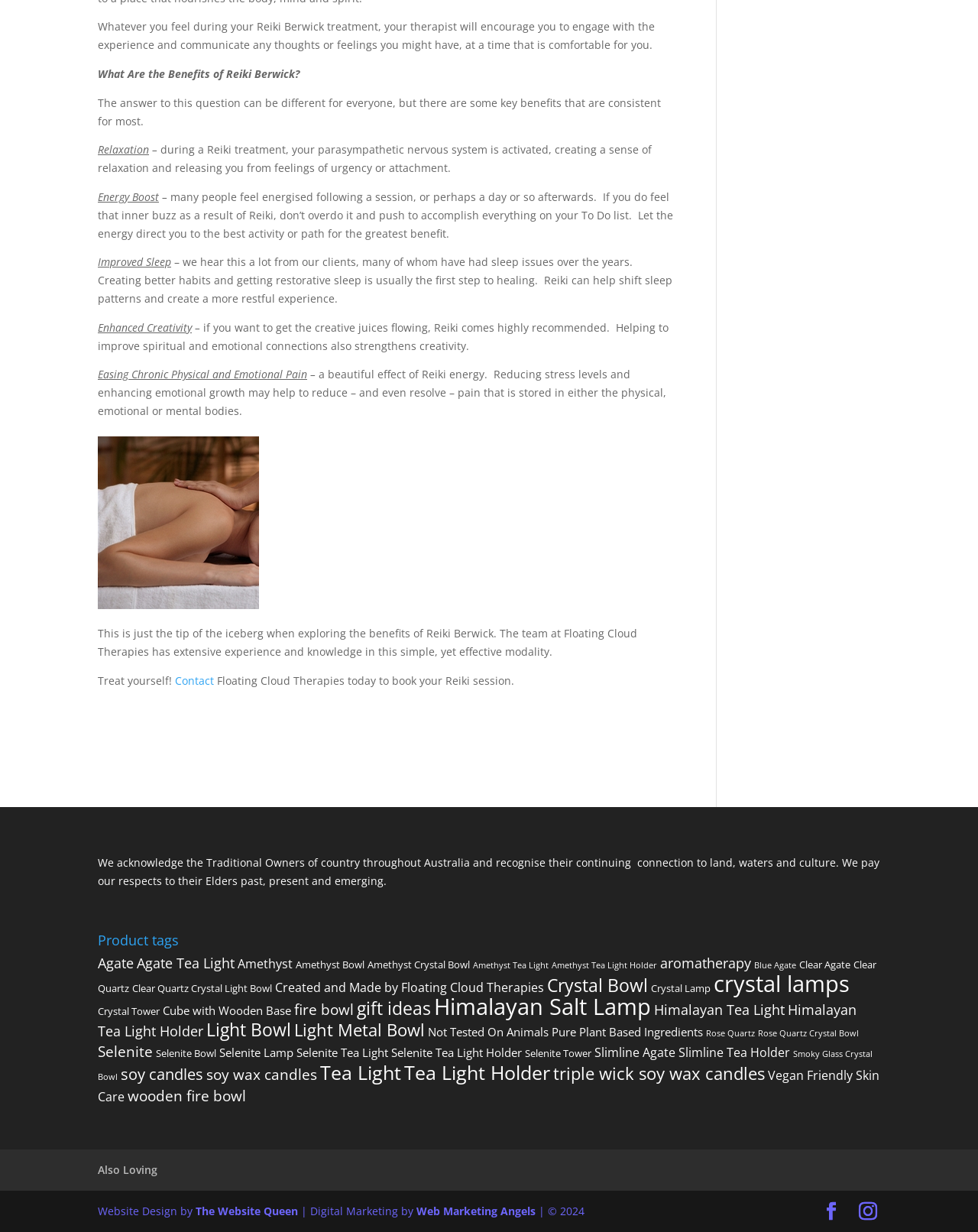Bounding box coordinates are specified in the format (top-left x, top-left y, bottom-right x, bottom-right y). All values are floating point numbers bounded between 0 and 1. Please provide the bounding box coordinate of the region this sentence describes: Tea Light

[0.327, 0.86, 0.41, 0.881]